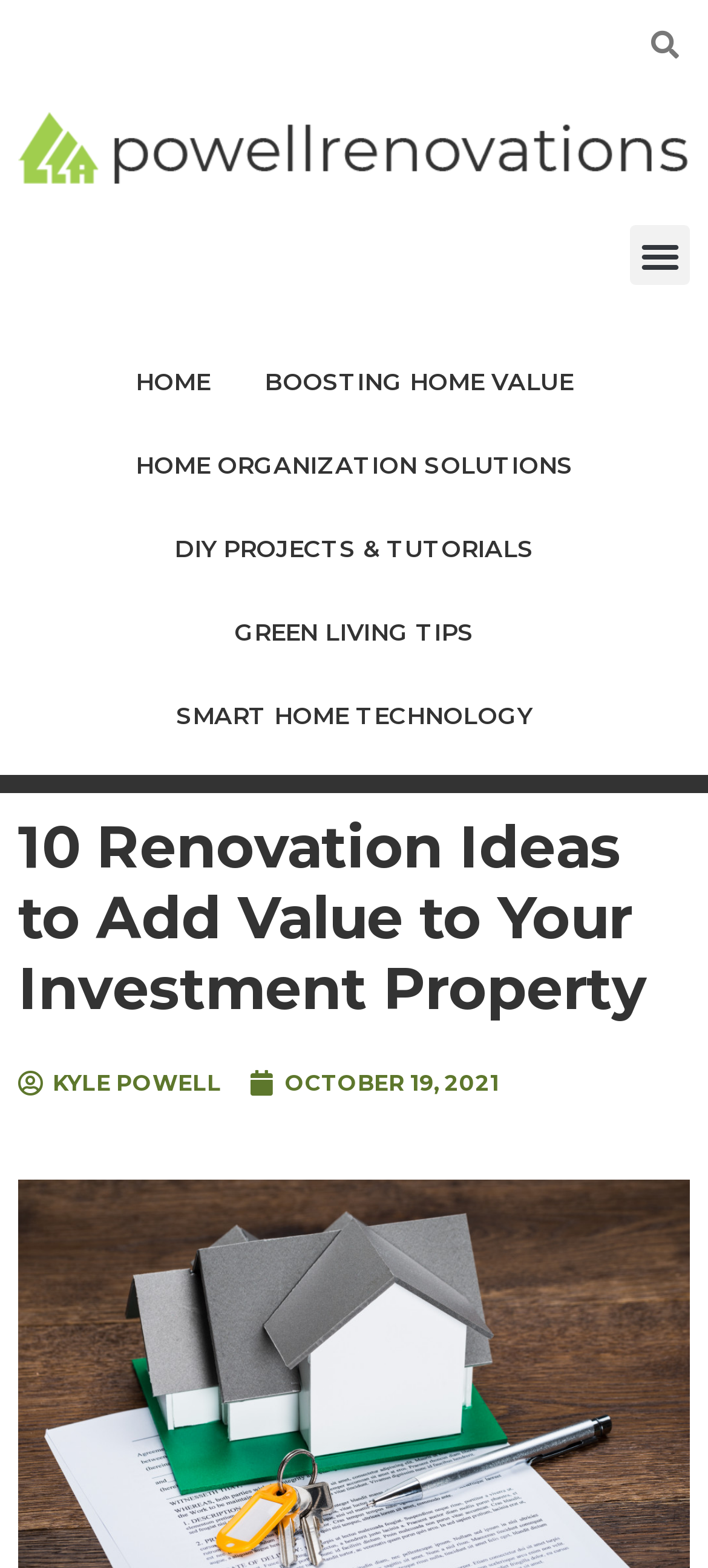Who is the author of the article?
Refer to the image and provide a detailed answer to the question.

I found the author of the article by looking at the link element with the text 'KYLE POWELL'.